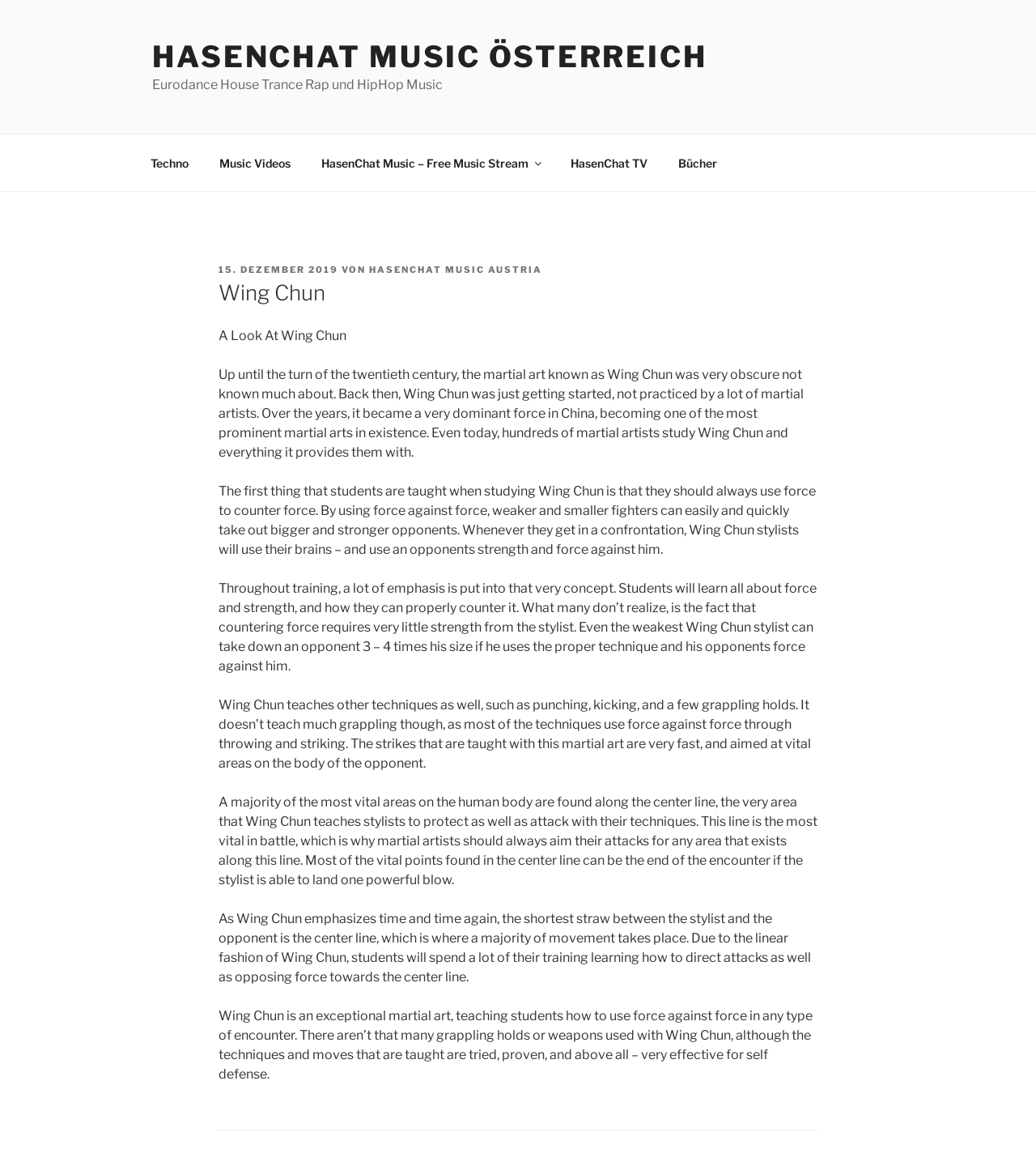Determine the bounding box coordinates of the target area to click to execute the following instruction: "Click on the 'Techno' link."

[0.131, 0.124, 0.195, 0.159]